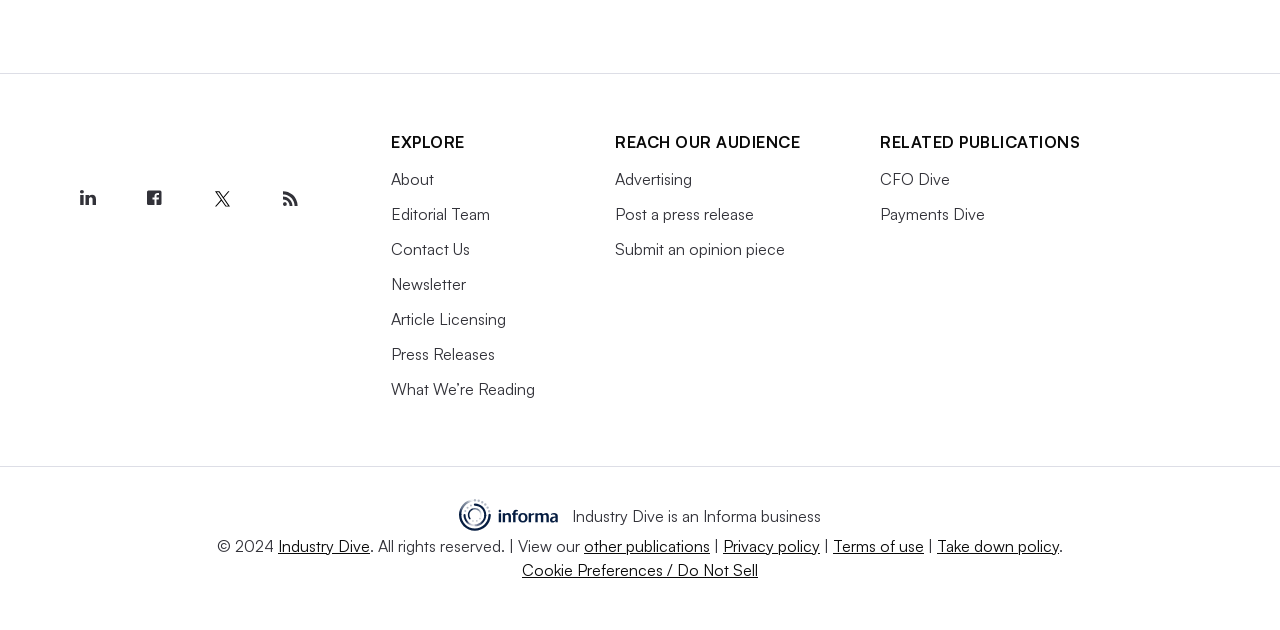Reply to the question below using a single word or brief phrase:
How many social media links are available?

3